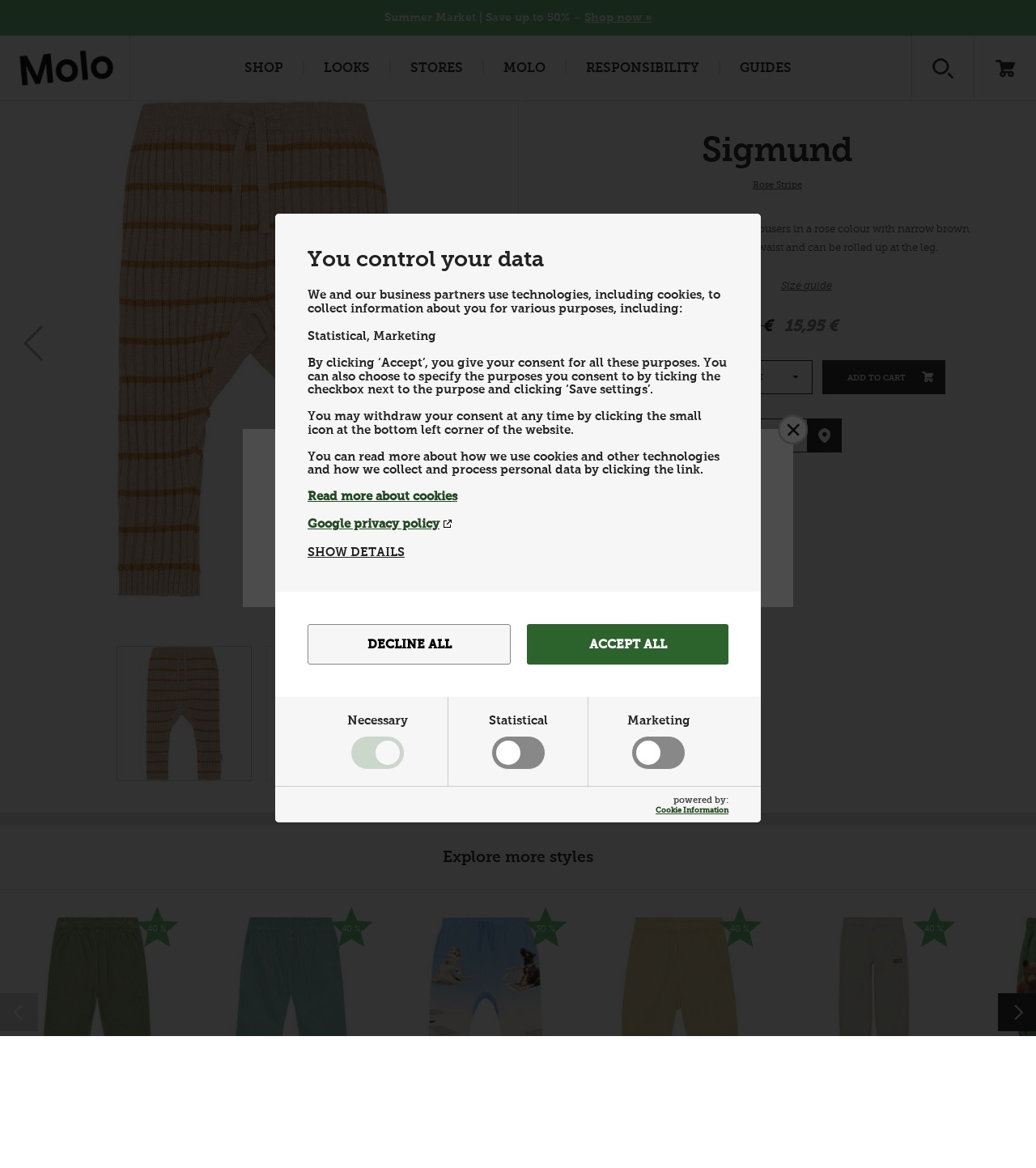Please provide the bounding box coordinates for the element that needs to be clicked to perform the following instruction: "Change language". The coordinates should be given as four float numbers between 0 and 1, i.e., [left, top, right, bottom].

[0.441, 0.387, 0.559, 0.398]